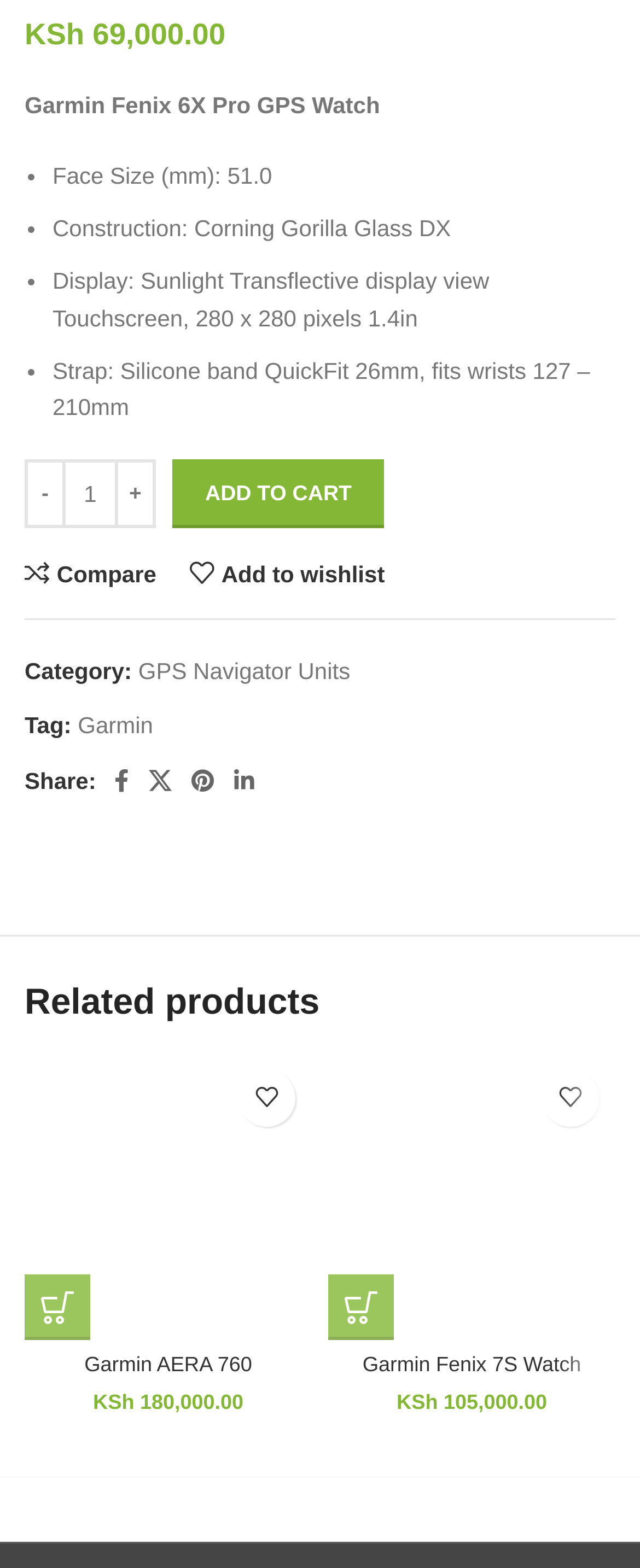Determine the coordinates of the bounding box that should be clicked to complete the instruction: "Click the 'Compare' link". The coordinates should be represented by four float numbers between 0 and 1: [left, top, right, bottom].

[0.038, 0.358, 0.244, 0.374]